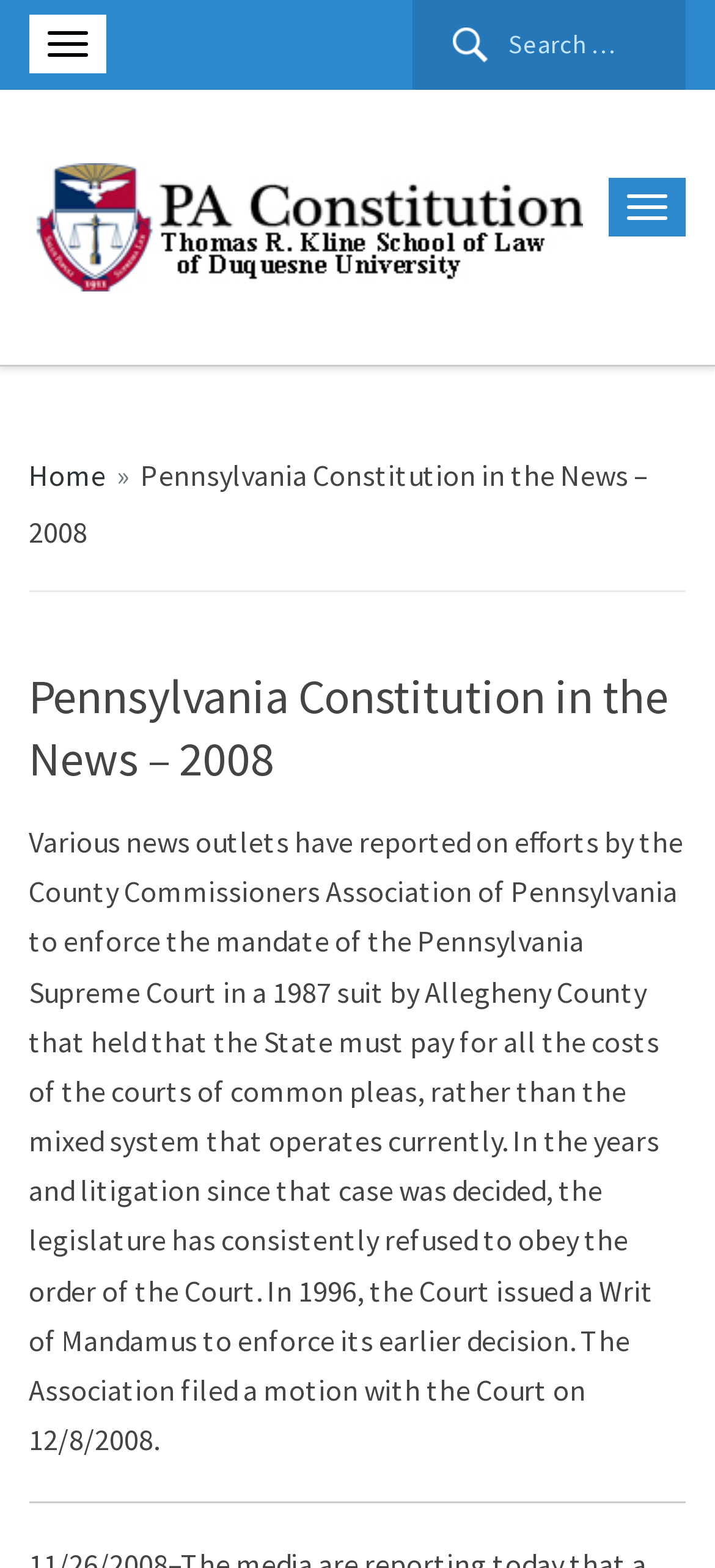Using the provided element description, identify the bounding box coordinates as (top-left x, top-left y, bottom-right x, bottom-right y). Ensure all values are between 0 and 1. Description: title="Duquesne University School of Law"

[0.04, 0.118, 0.814, 0.165]